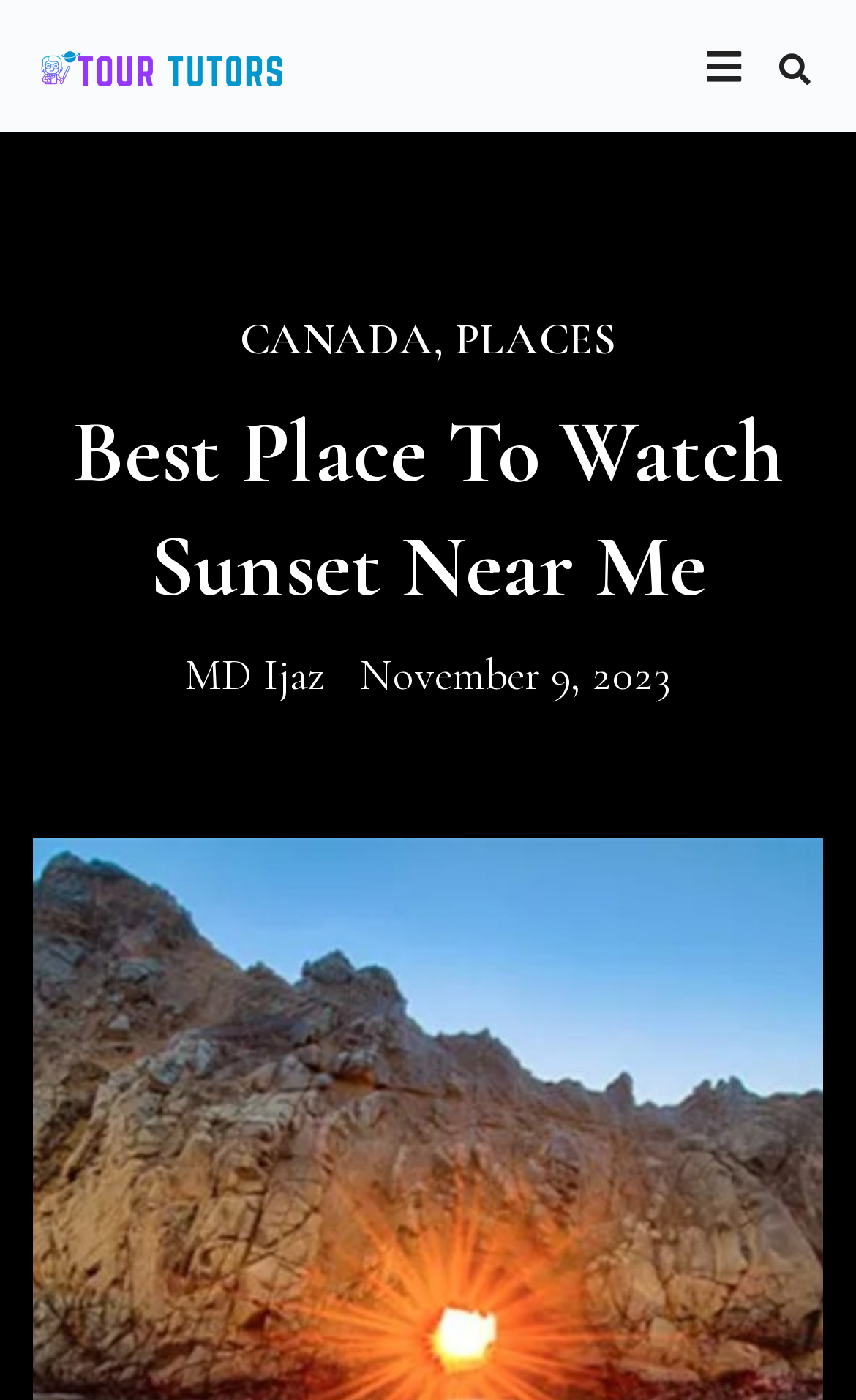Determine the bounding box coordinates (top-left x, top-left y, bottom-right x, bottom-right y) of the UI element described in the following text: CANADA

[0.28, 0.224, 0.507, 0.262]